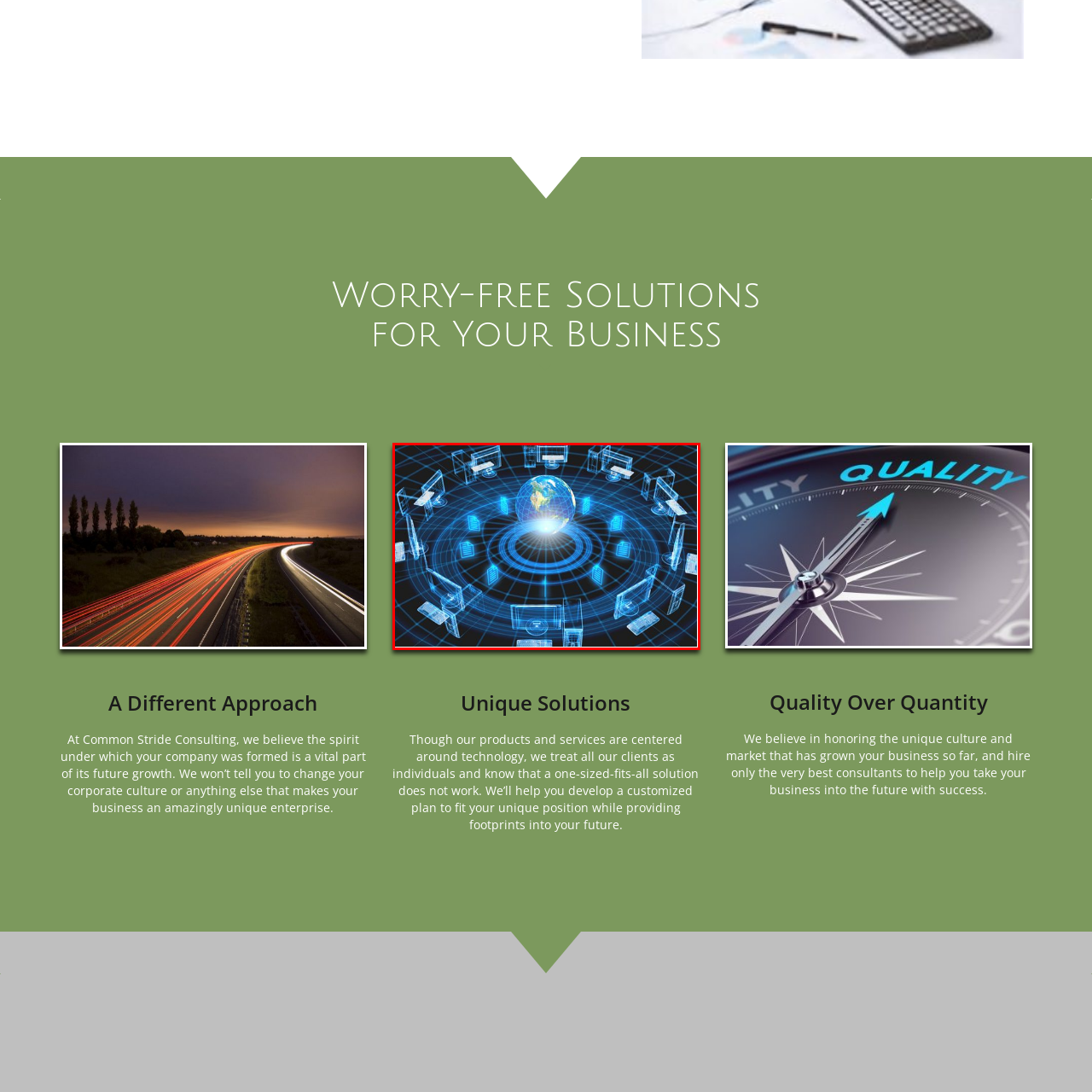Inspect the image outlined by the red box and answer the question using a single word or phrase:
What do the circular patterns represent?

An advanced digital landscape